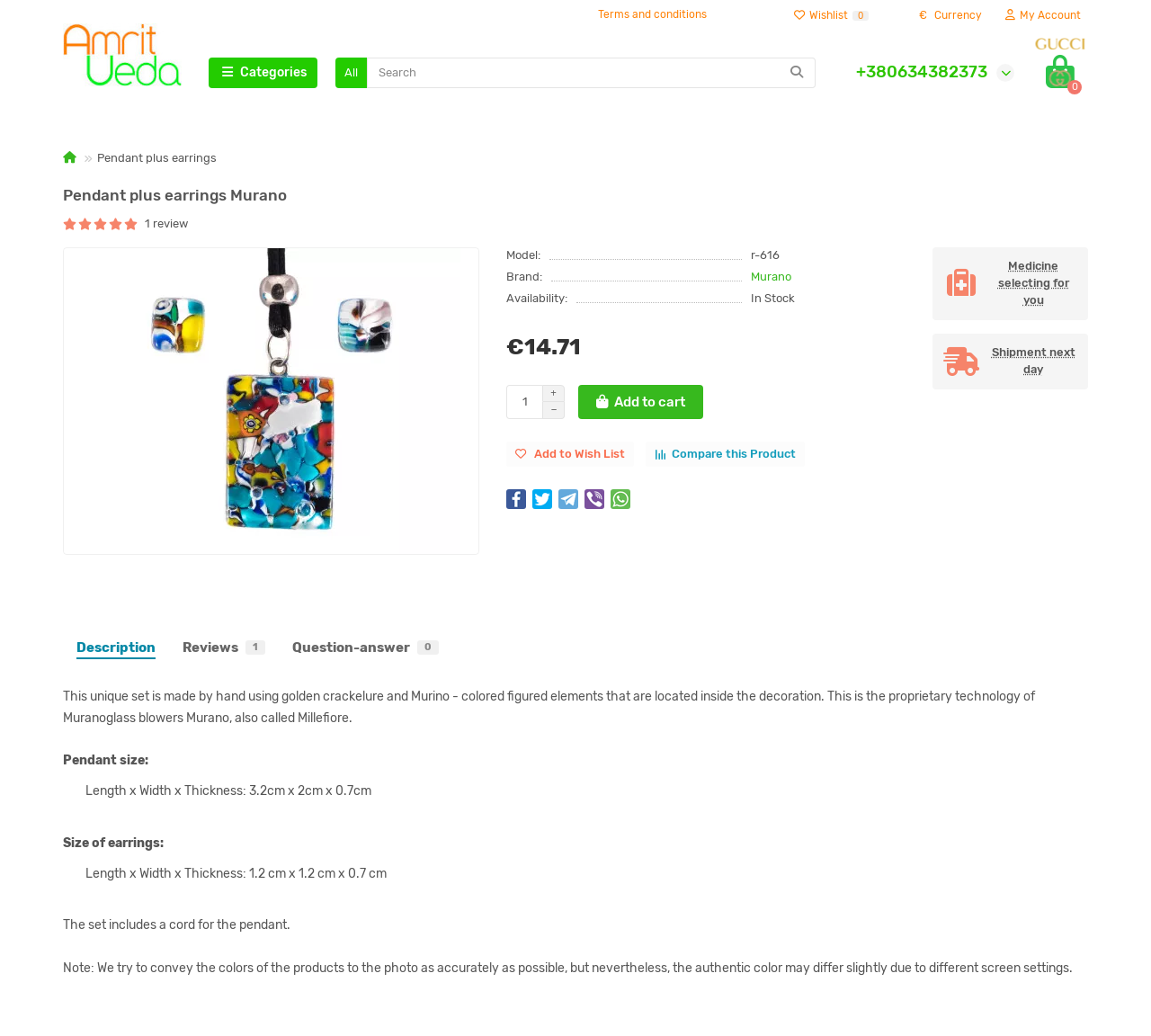What is included in the set?
Examine the image and give a concise answer in one word or a short phrase.

A cord for the pendant